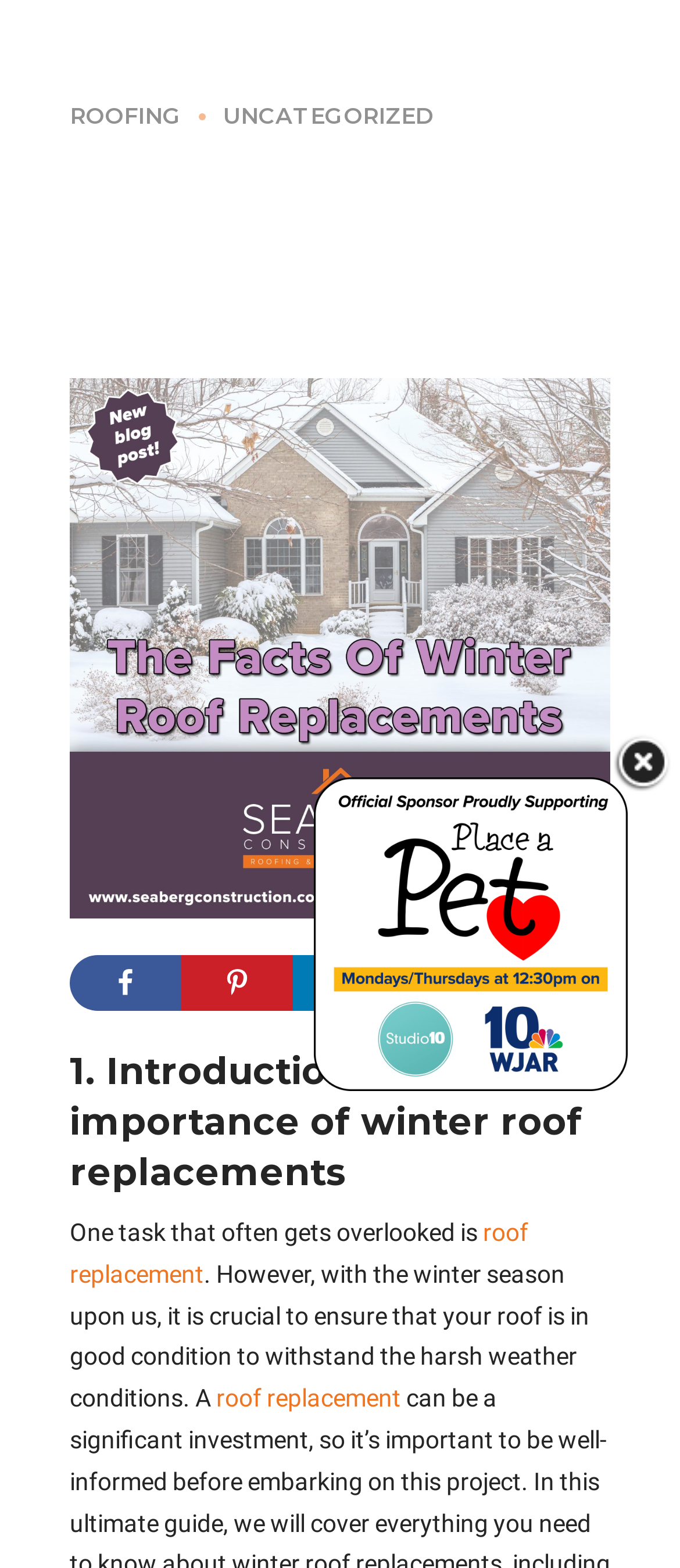Please locate the UI element described by "roof replacement" and provide its bounding box coordinates.

[0.318, 0.883, 0.59, 0.901]